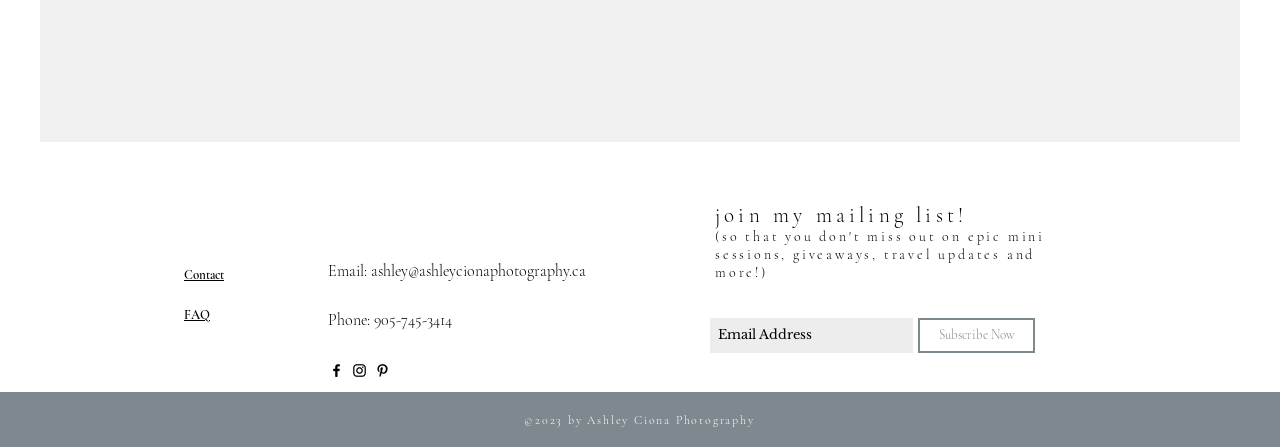How many social media platforms are listed?
Please interpret the details in the image and answer the question thoroughly.

The social media platforms are listed in the 'Social Bar' section, which contains three icons: Facebook, Instagram, and Pinterest. Therefore, there are three social media platforms listed.